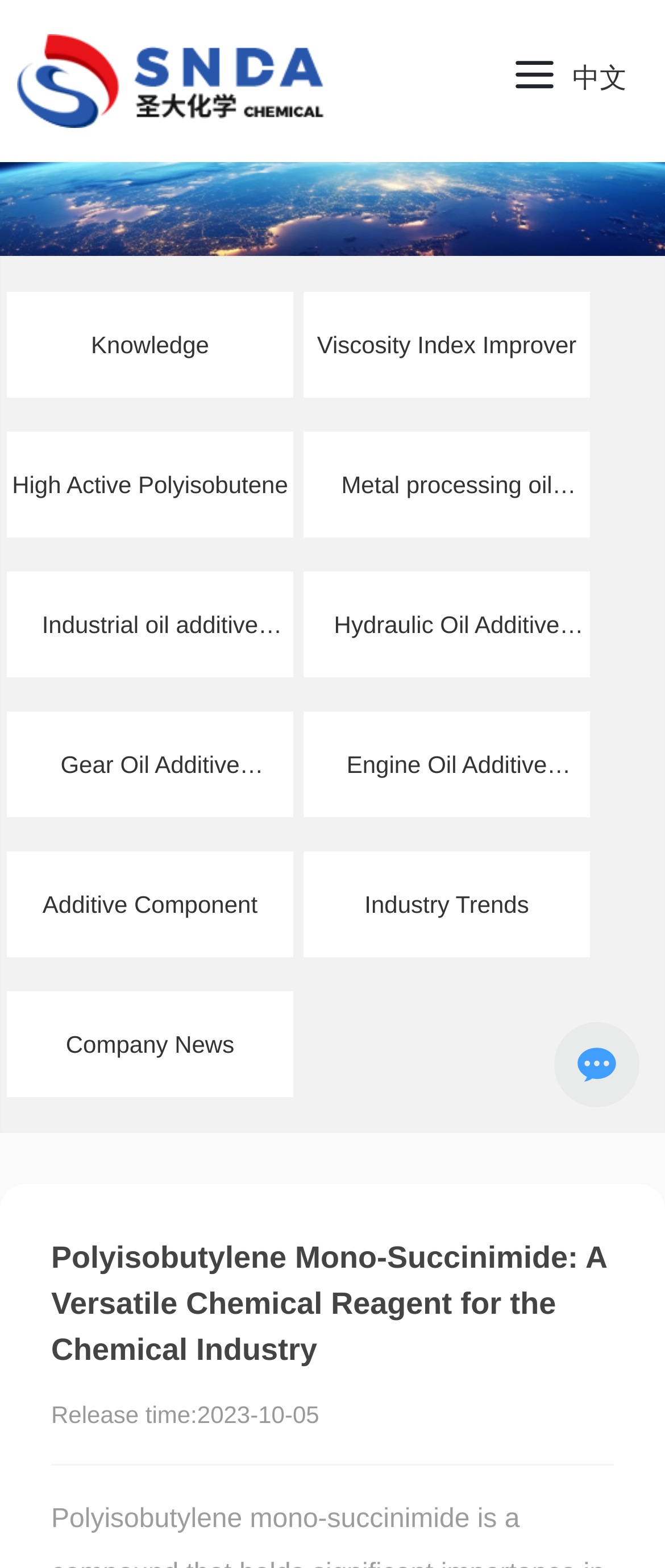Find the bounding box coordinates of the clickable region needed to perform the following instruction: "click Holy Chemistry". The coordinates should be provided as four float numbers between 0 and 1, i.e., [left, top, right, bottom].

[0.026, 0.042, 0.487, 0.059]